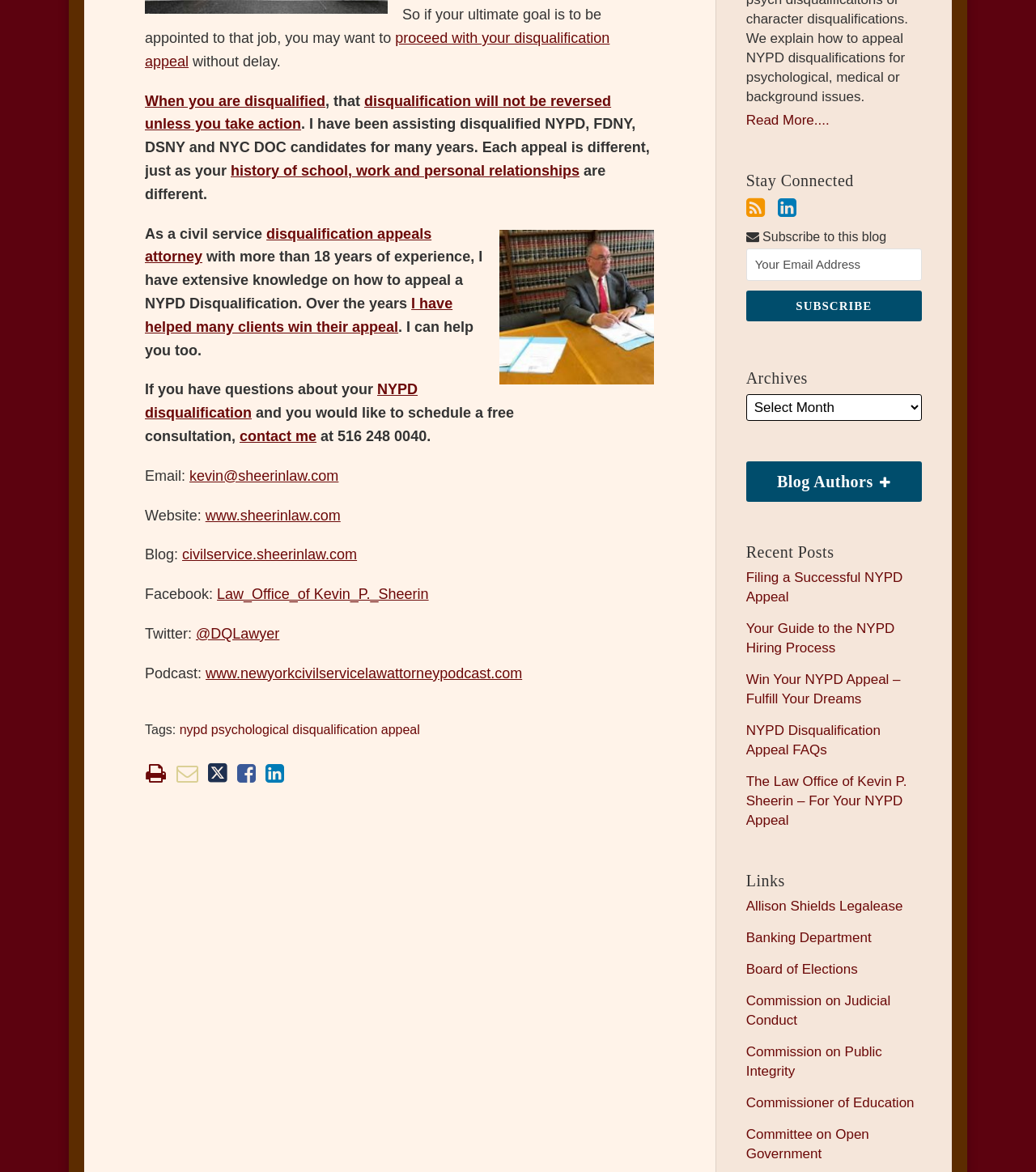Determine the bounding box coordinates of the clickable region to follow the instruction: "visit the website".

[0.198, 0.433, 0.329, 0.447]